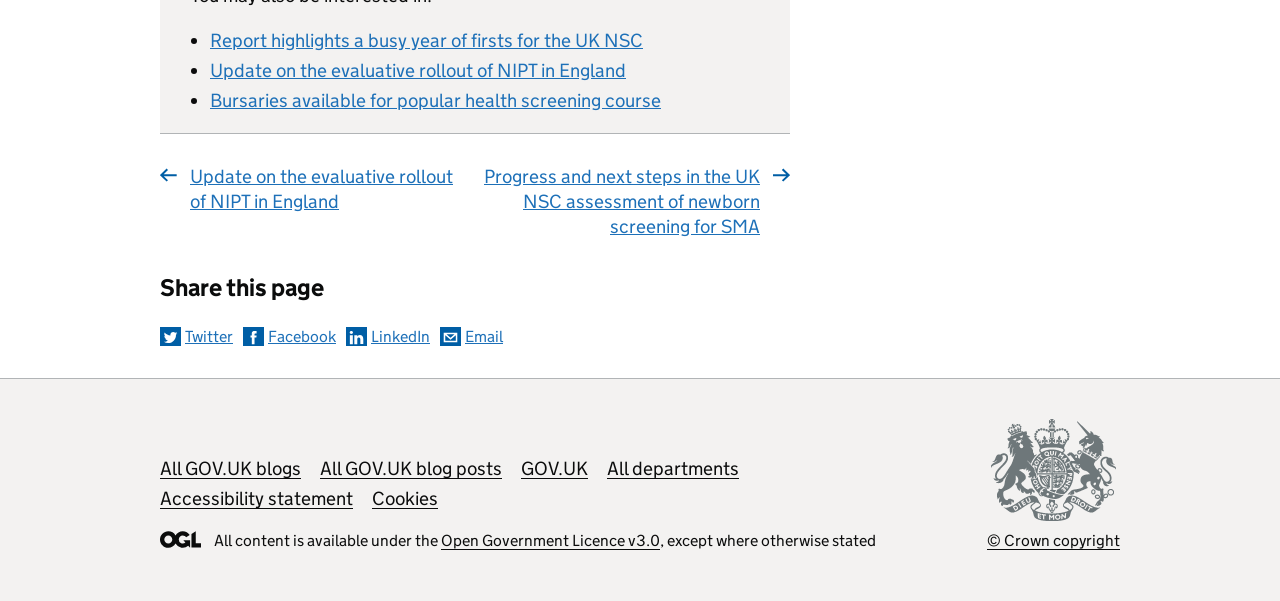How many headings are there?
Offer a detailed and exhaustive answer to the question.

I counted the number of headings, which are 'Sharing and comments', 'Share this page', 'Useful links', and the one without text, and found that there are 4 headings.